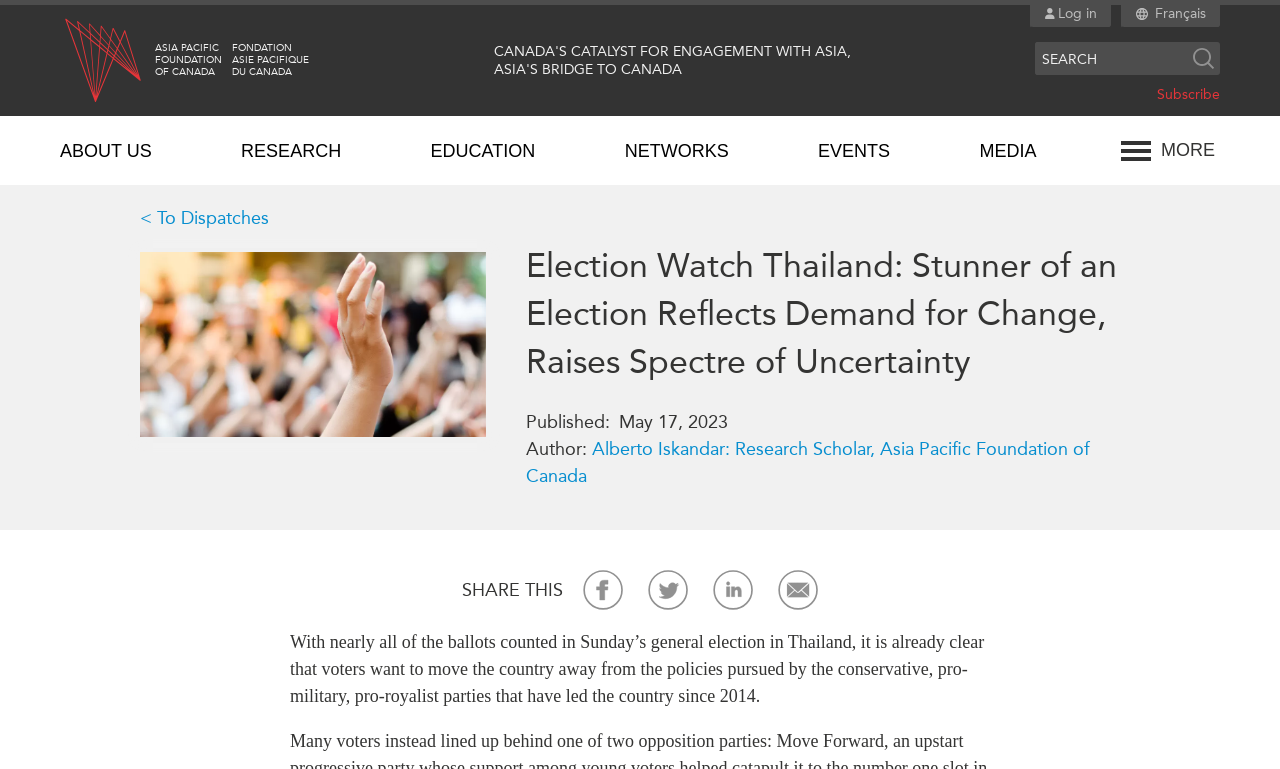Show me the bounding box coordinates of the clickable region to achieve the task as per the instruction: "Read about the election in Thailand".

[0.023, 0.242, 0.237, 0.29]